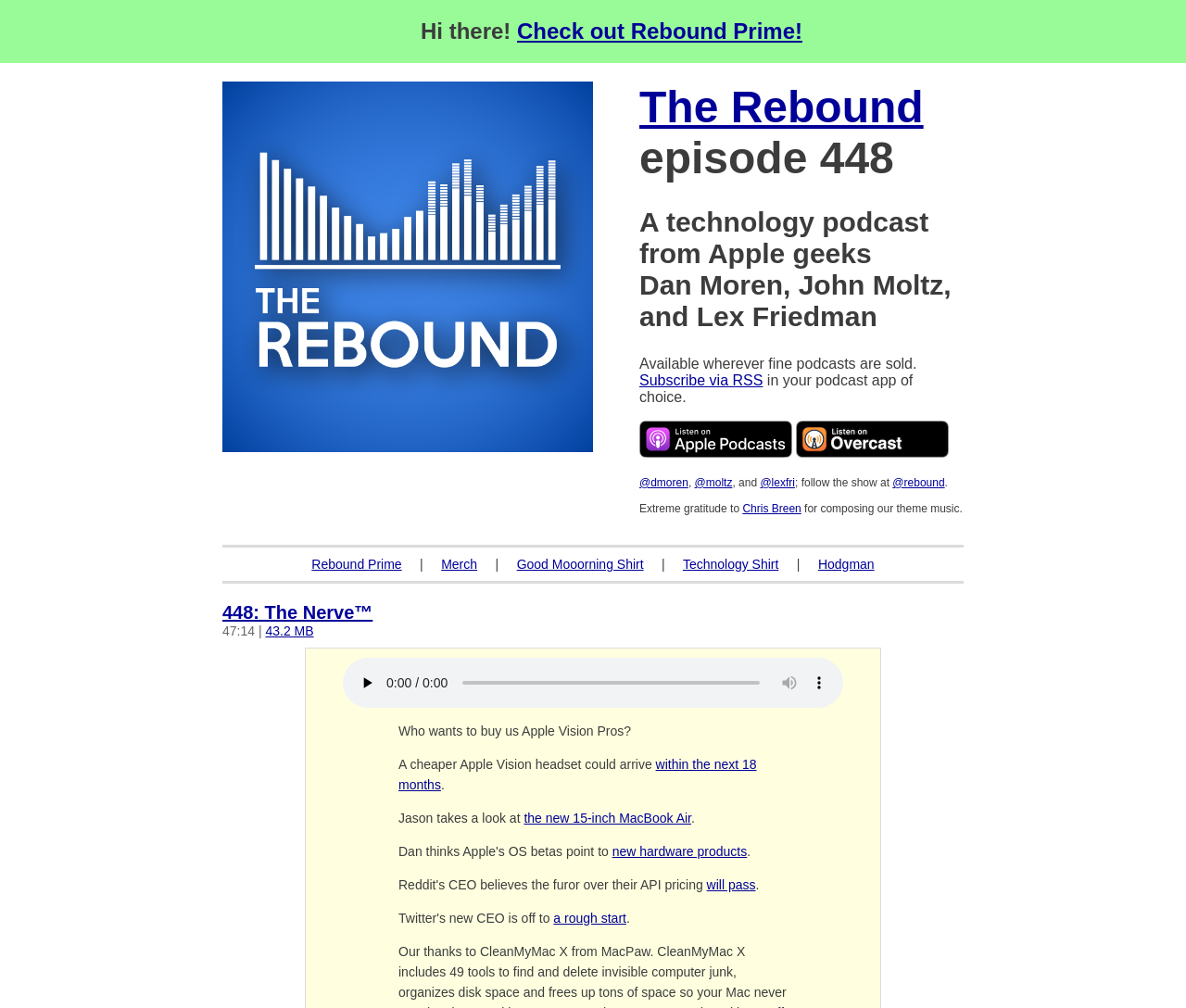Identify the bounding box coordinates for the UI element described as follows: alt="The Rebound". Use the format (top-left x, top-left y, bottom-right x, bottom-right y) and ensure all values are floating point numbers between 0 and 1.

[0.188, 0.436, 0.5, 0.451]